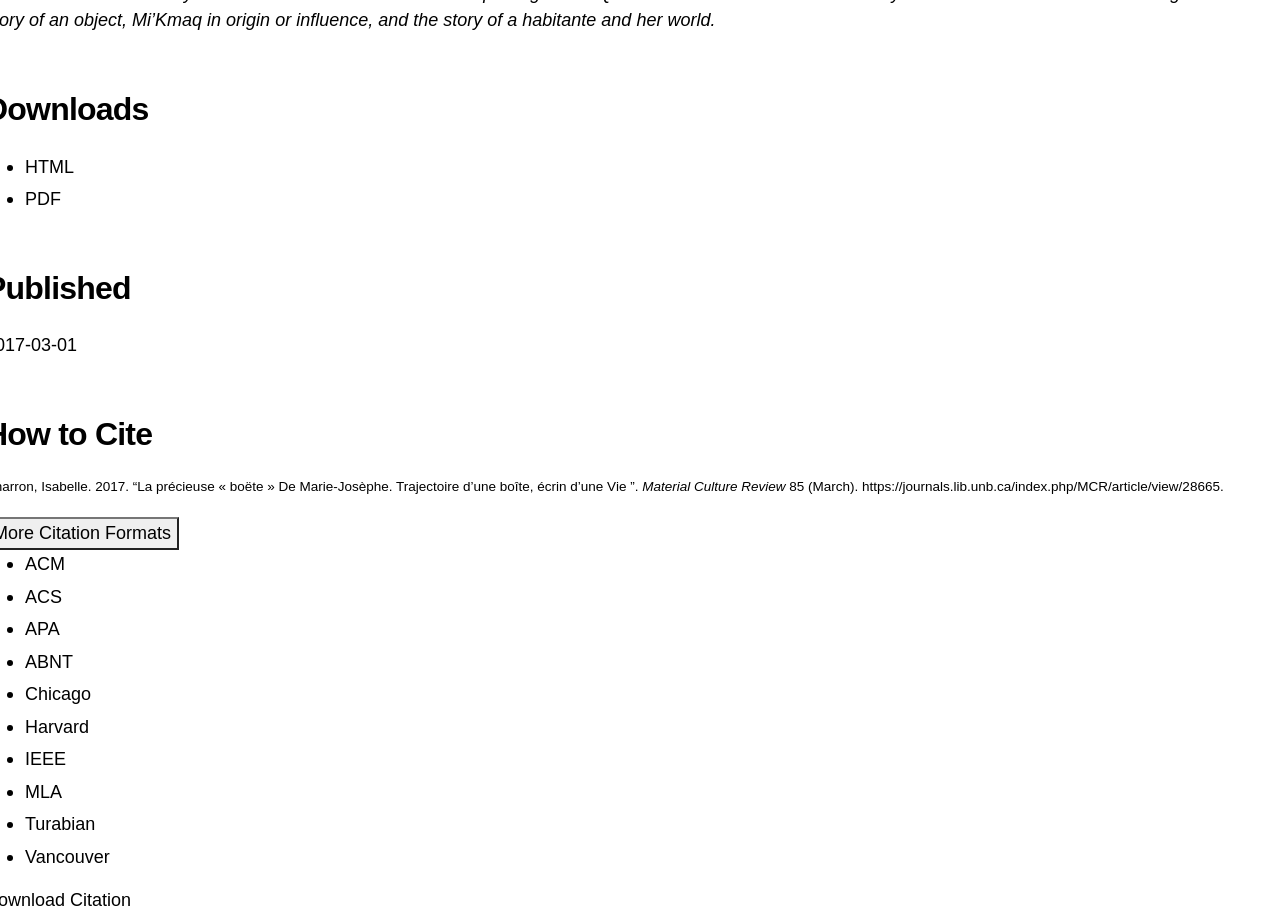Bounding box coordinates are specified in the format (top-left x, top-left y, bottom-right x, bottom-right y). All values are floating point numbers bounded between 0 and 1. Please provide the bounding box coordinate of the region this sentence describes: APA

[0.02, 0.676, 0.047, 0.706]